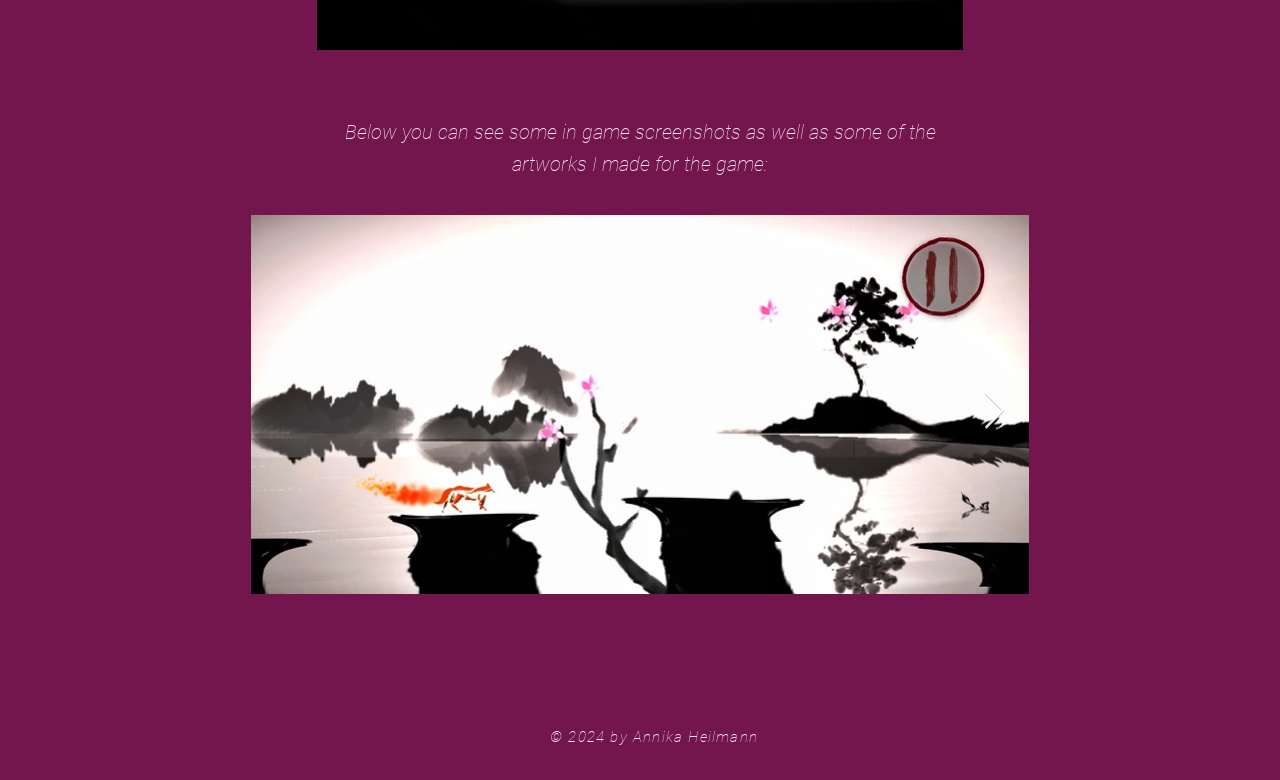Identify the bounding box for the UI element described as: "Annika Heilmann". Ensure the coordinates are four float numbers between 0 and 1, formatted as [left, top, right, bottom].

[0.495, 0.933, 0.592, 0.956]